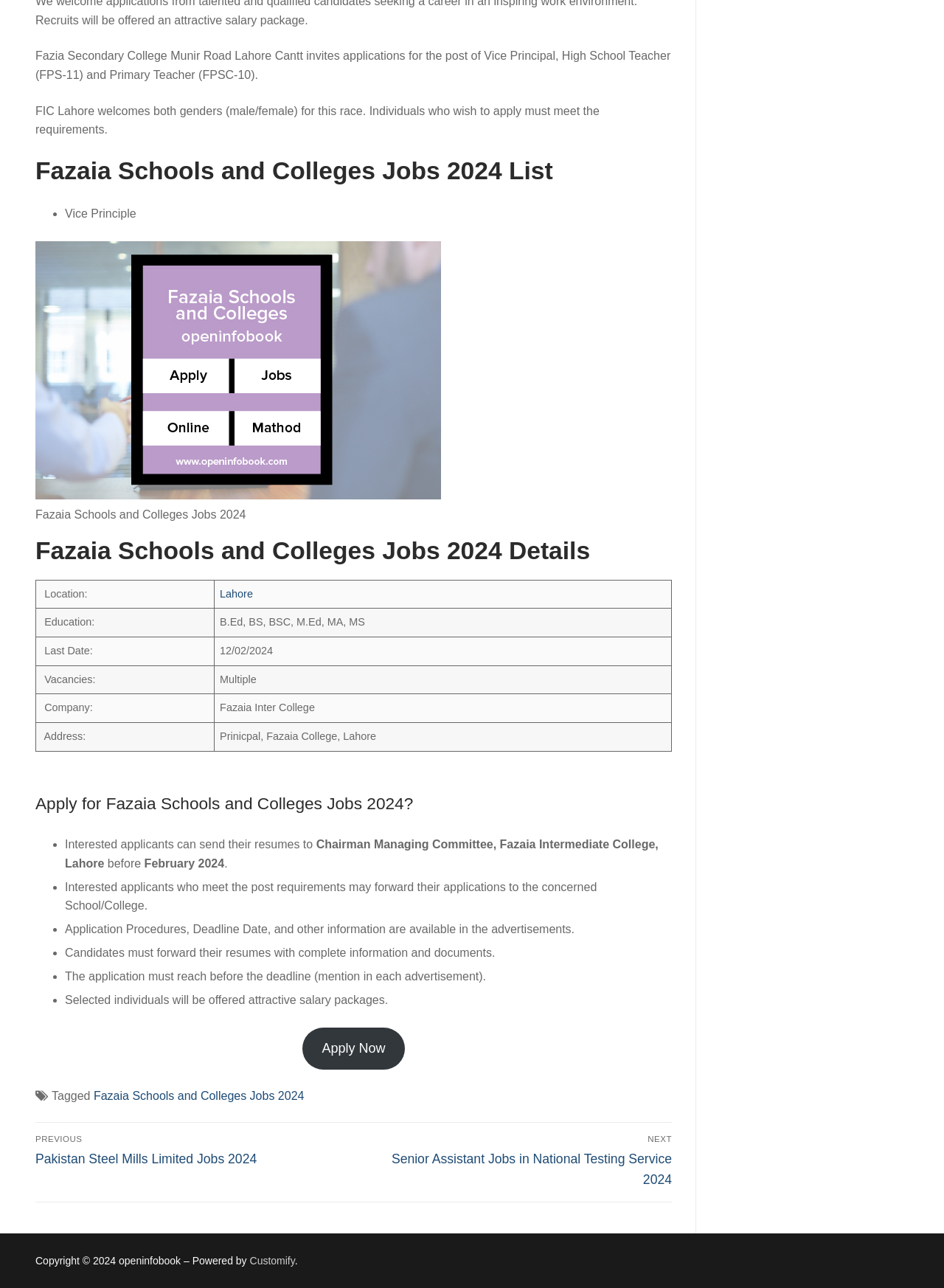Locate the bounding box of the user interface element based on this description: "Customify".

[0.264, 0.974, 0.312, 0.983]